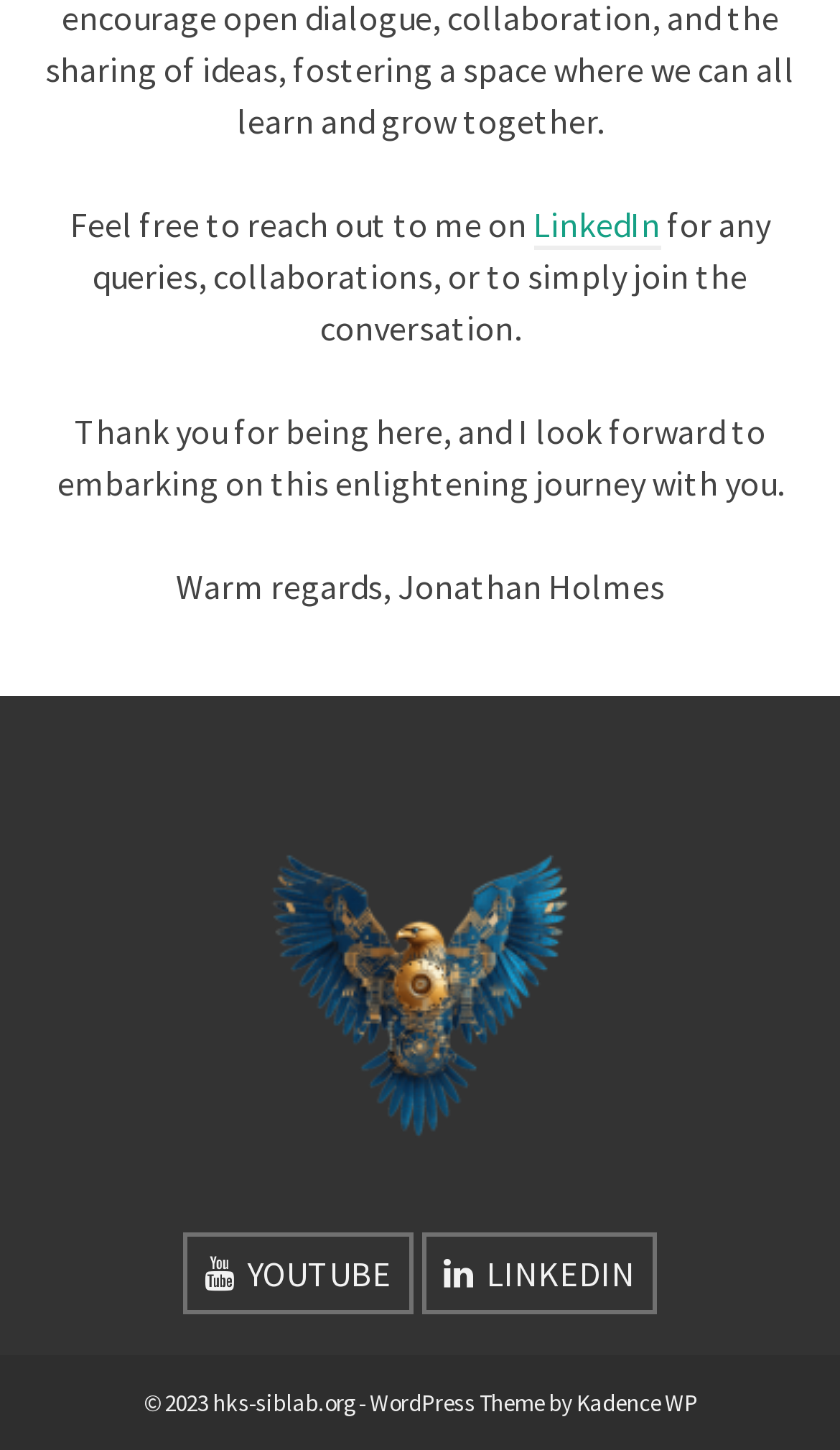From the webpage screenshot, identify the region described by LinkedIn. Provide the bounding box coordinates as (top-left x, top-left y, bottom-right x, bottom-right y), with each value being a floating point number between 0 and 1.

[0.635, 0.14, 0.786, 0.172]